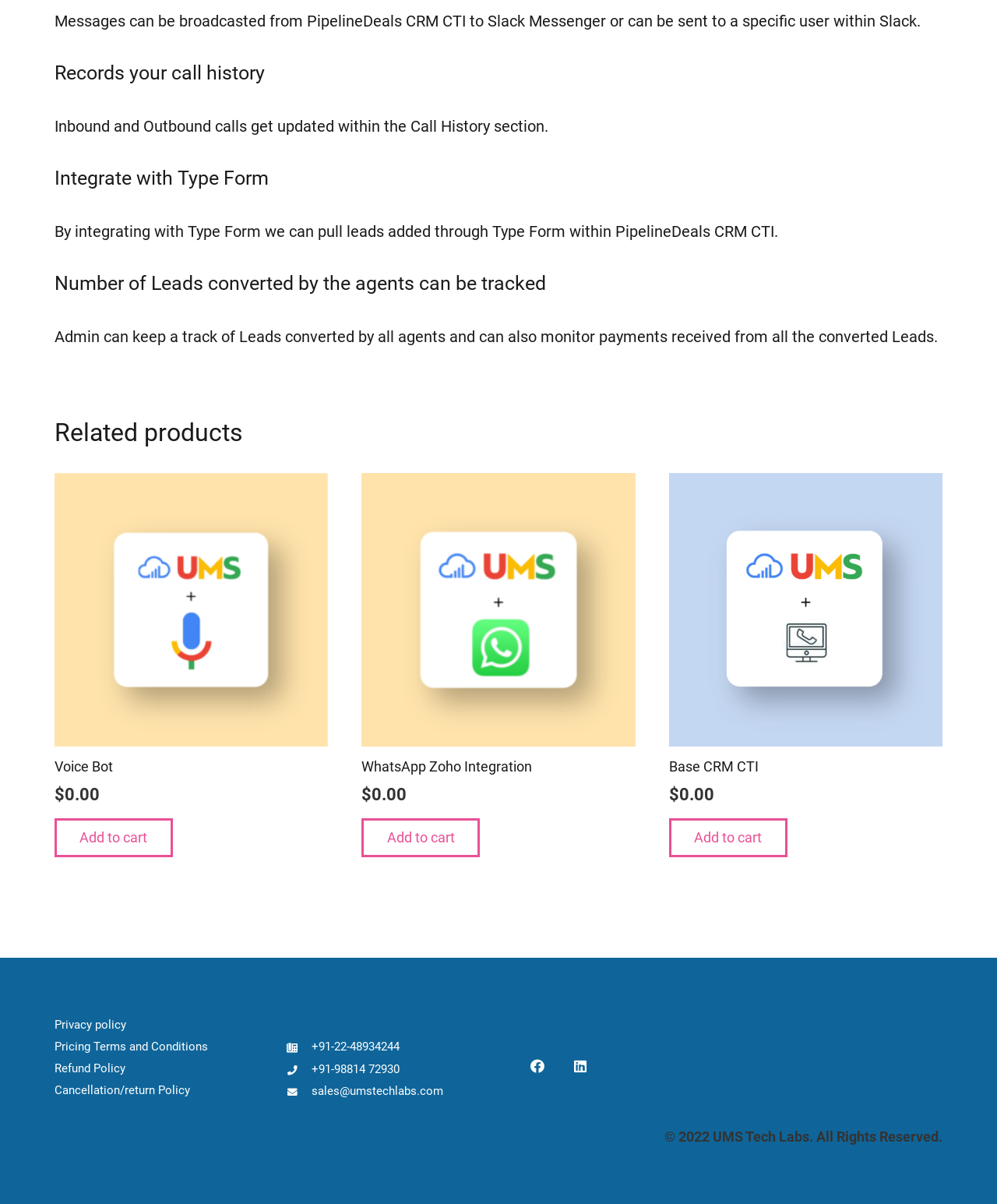Locate the bounding box coordinates of the segment that needs to be clicked to meet this instruction: "Add Voice Bot to cart".

[0.055, 0.679, 0.173, 0.712]